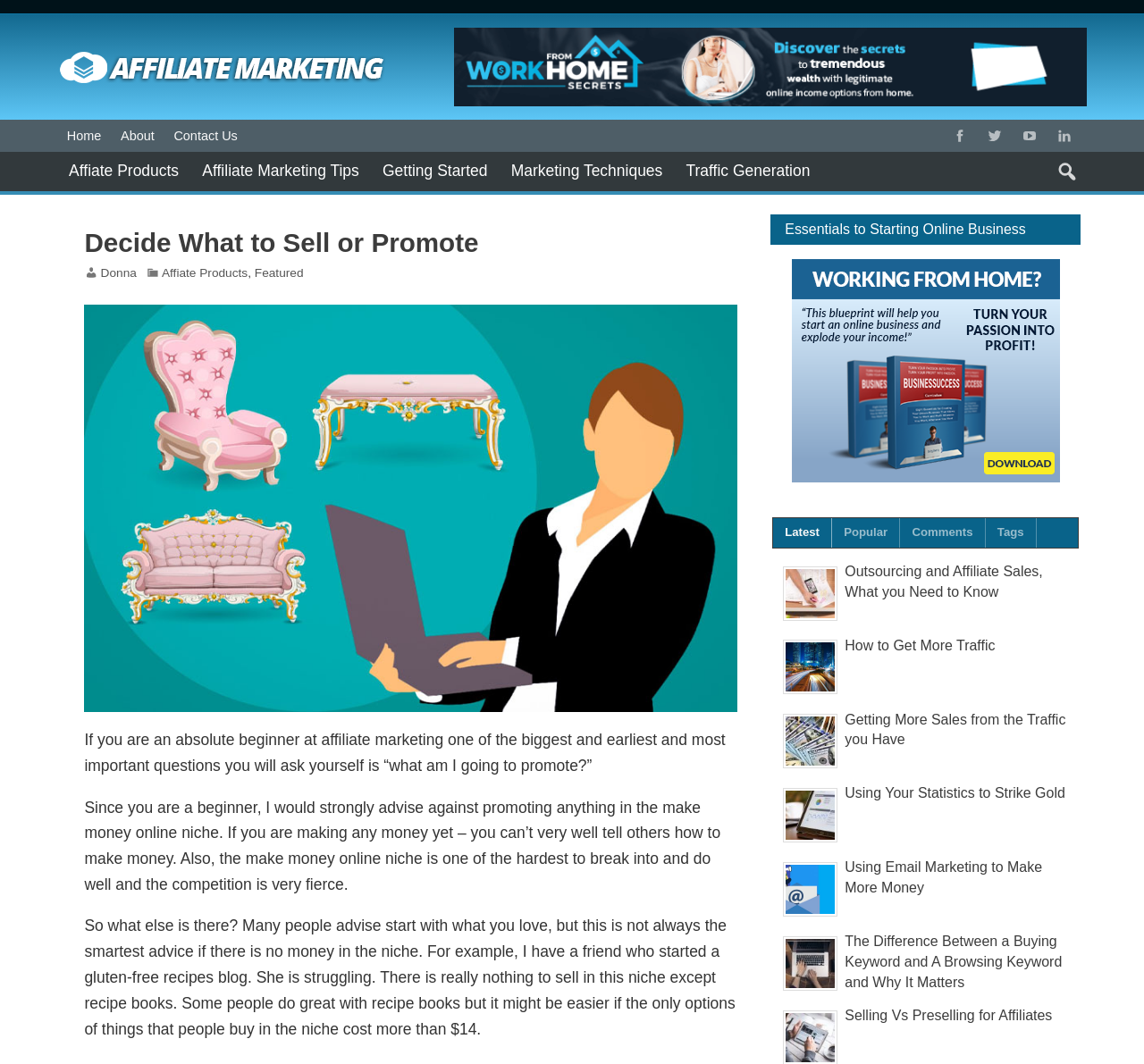Determine the bounding box coordinates of the element's region needed to click to follow the instruction: "Go to Home page". Provide these coordinates as four float numbers between 0 and 1, formatted as [left, top, right, bottom].

[0.05, 0.112, 0.097, 0.143]